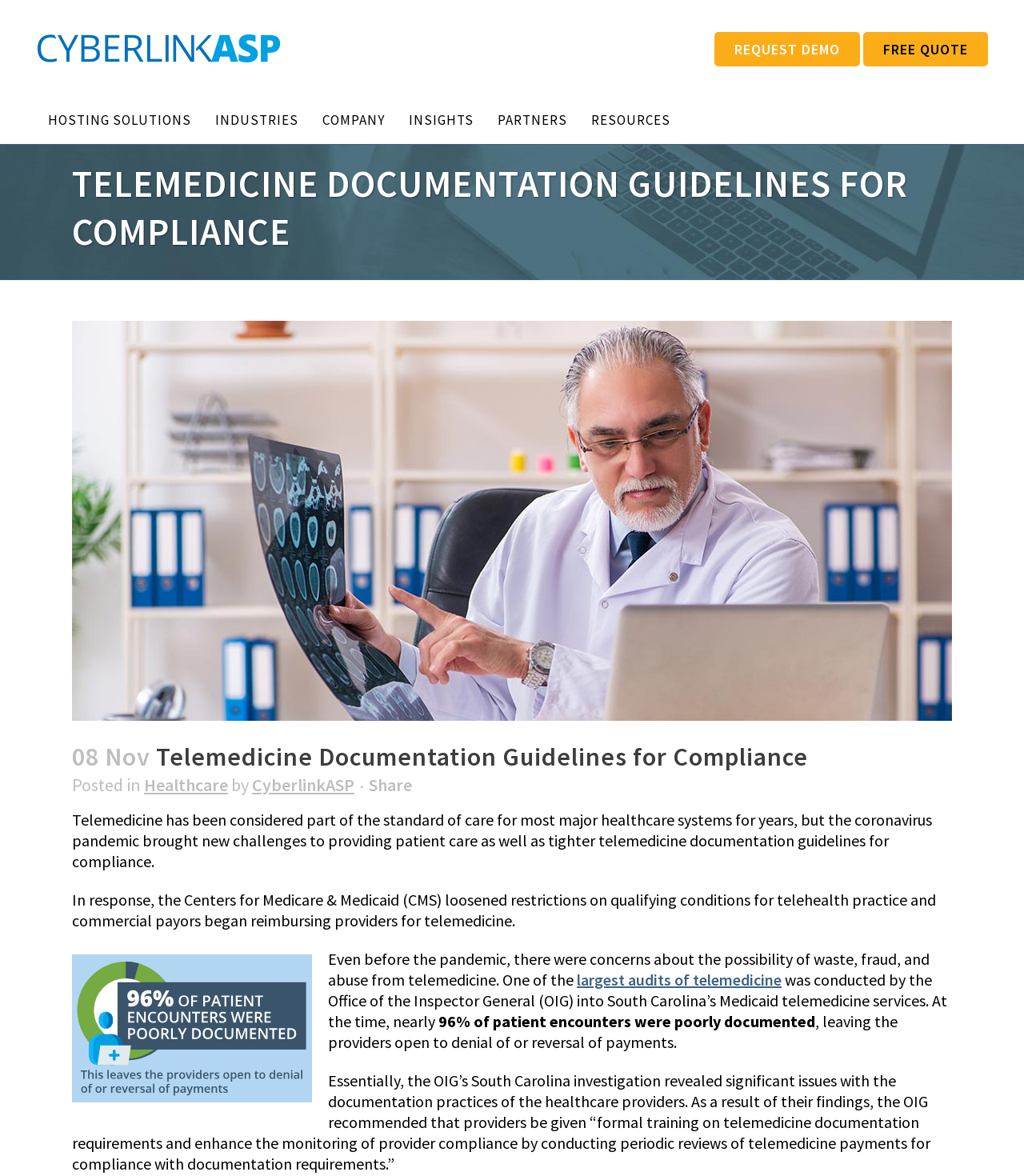How many links are in the top navigation bar?
Provide a thorough and detailed answer to the question.

I counted the links in the top navigation bar by looking at the elements with type 'link' and coordinates that indicate they are at the top of the page. I found links for 'HOSTING SOLUTIONS', 'INDUSTRIES', 'COMPANY', 'INSIGHTS', 'PARTNERS', and 'RESOURCES'.